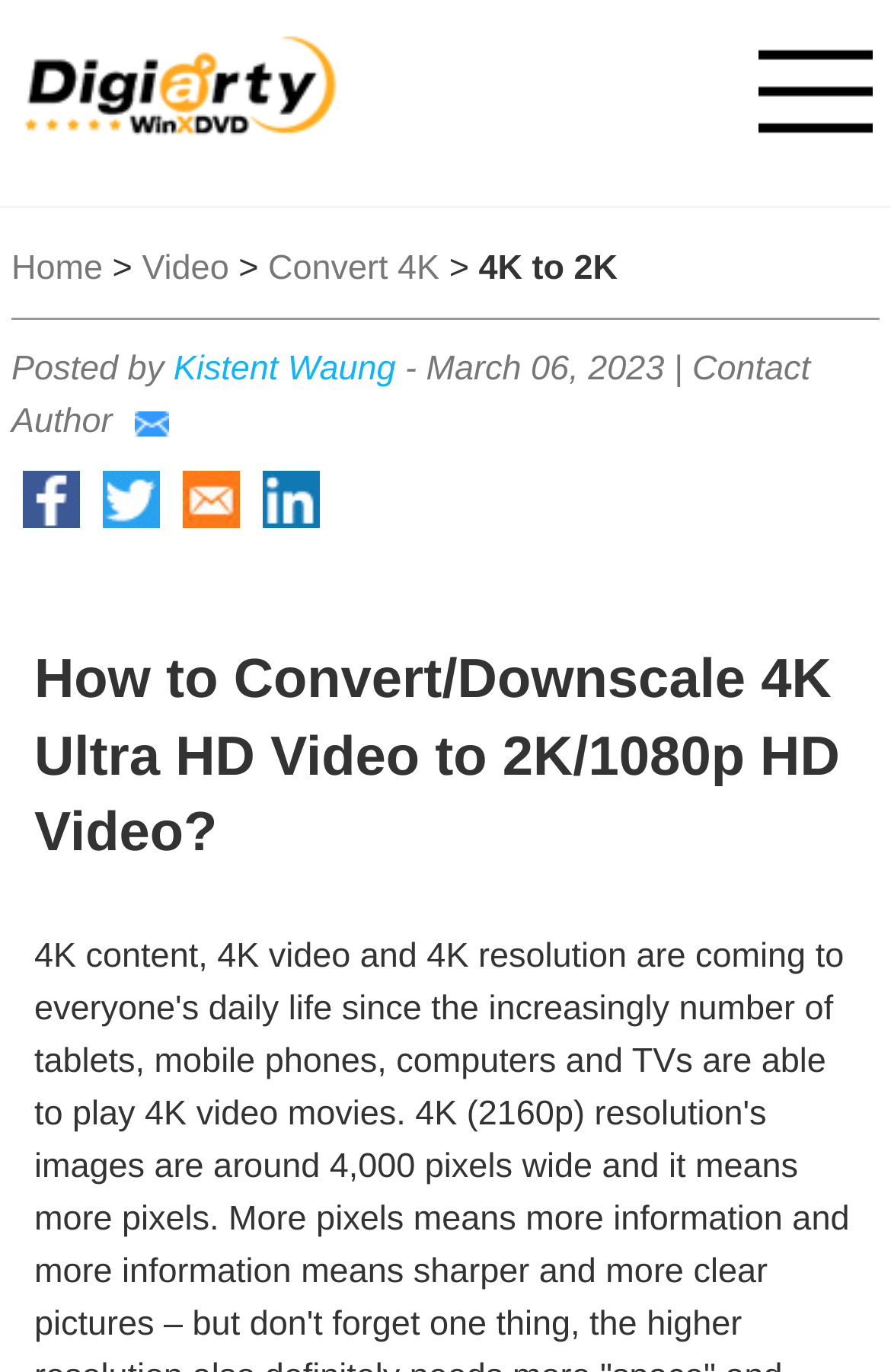Predict the bounding box of the UI element that fits this description: "Kistent Waung".

[0.195, 0.255, 0.444, 0.283]